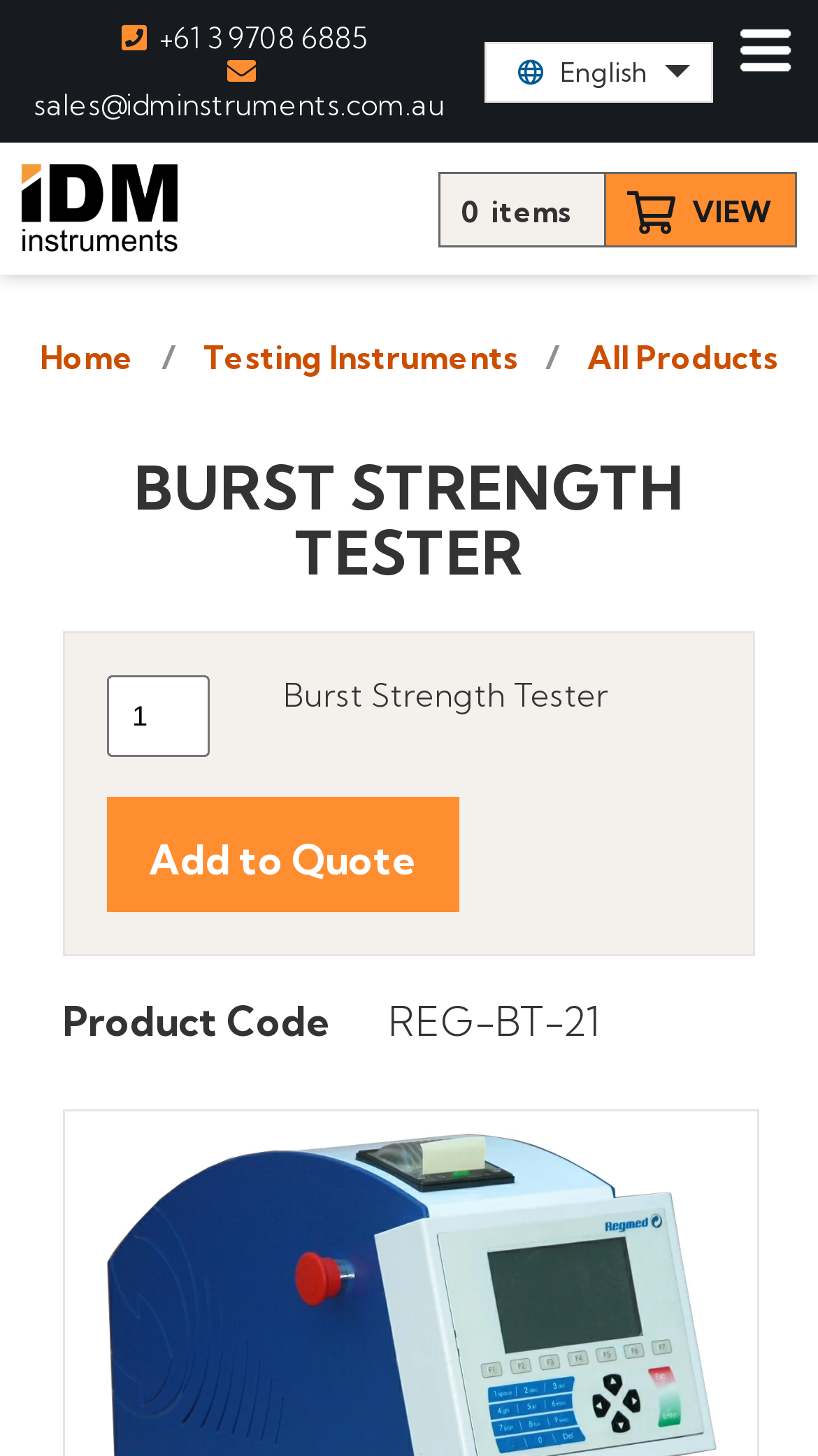Identify the first-level heading on the webpage and generate its text content.

BURST STRENGTH TESTER